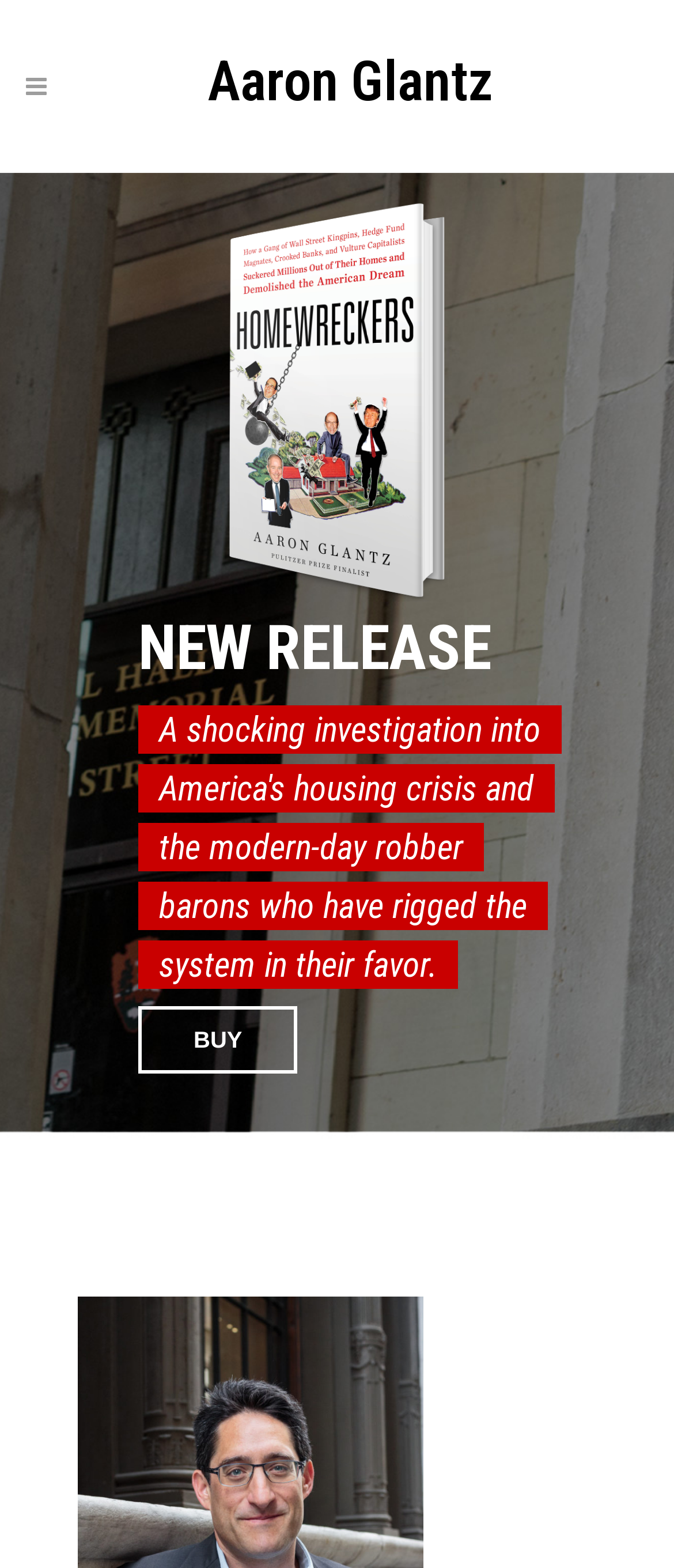How many lines of text describe the new release?
Please provide a detailed answer to the question.

The description of the new release is divided into four lines of text, which are 'A shocking investigation into', 'the modern-day robber', 'barons who have rigged the', and 'system in their favor.'.